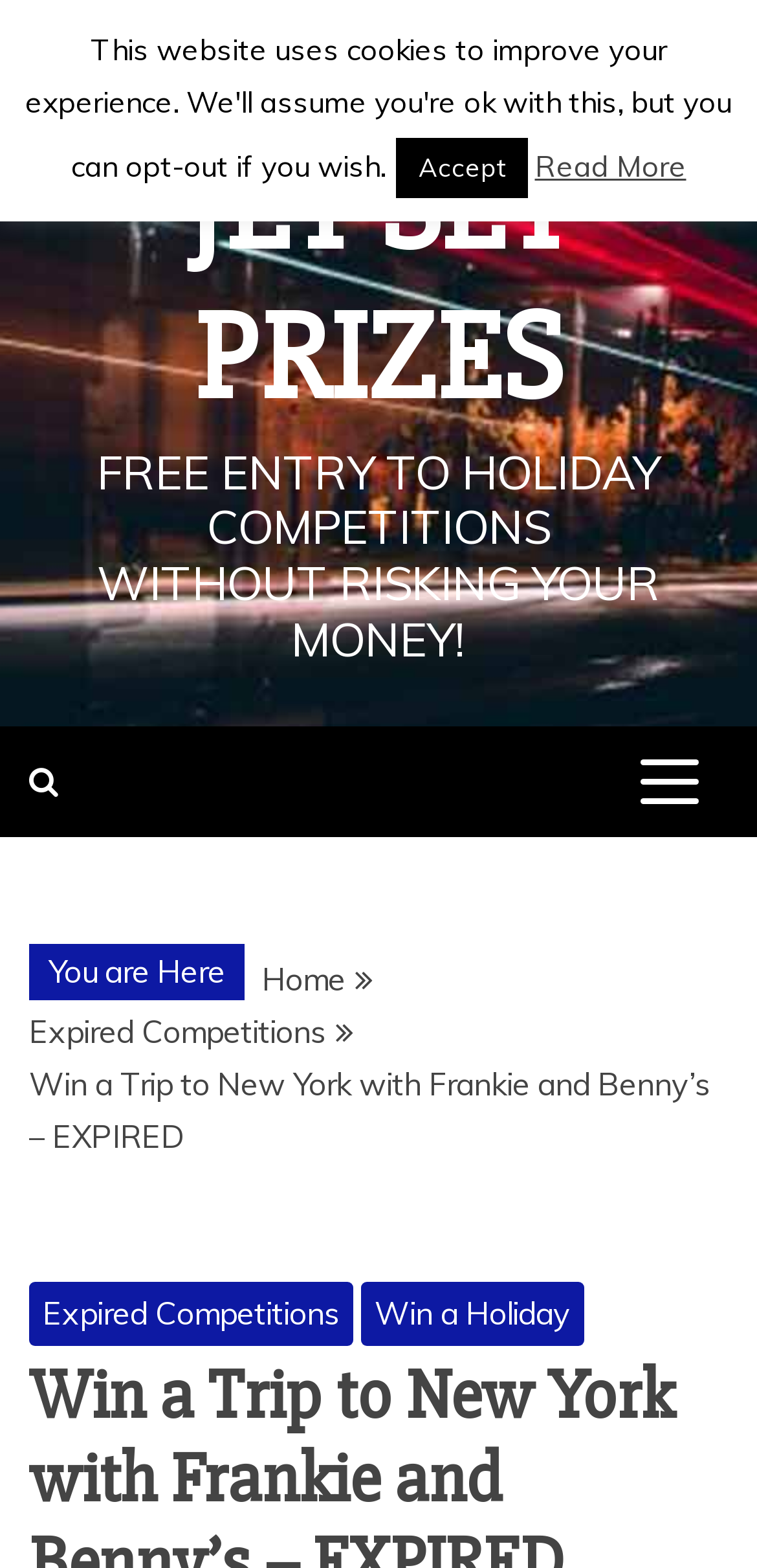Determine the bounding box of the UI element mentioned here: "Read More". The coordinates must be in the format [left, top, right, bottom] with values ranging from 0 to 1.

[0.706, 0.094, 0.906, 0.118]